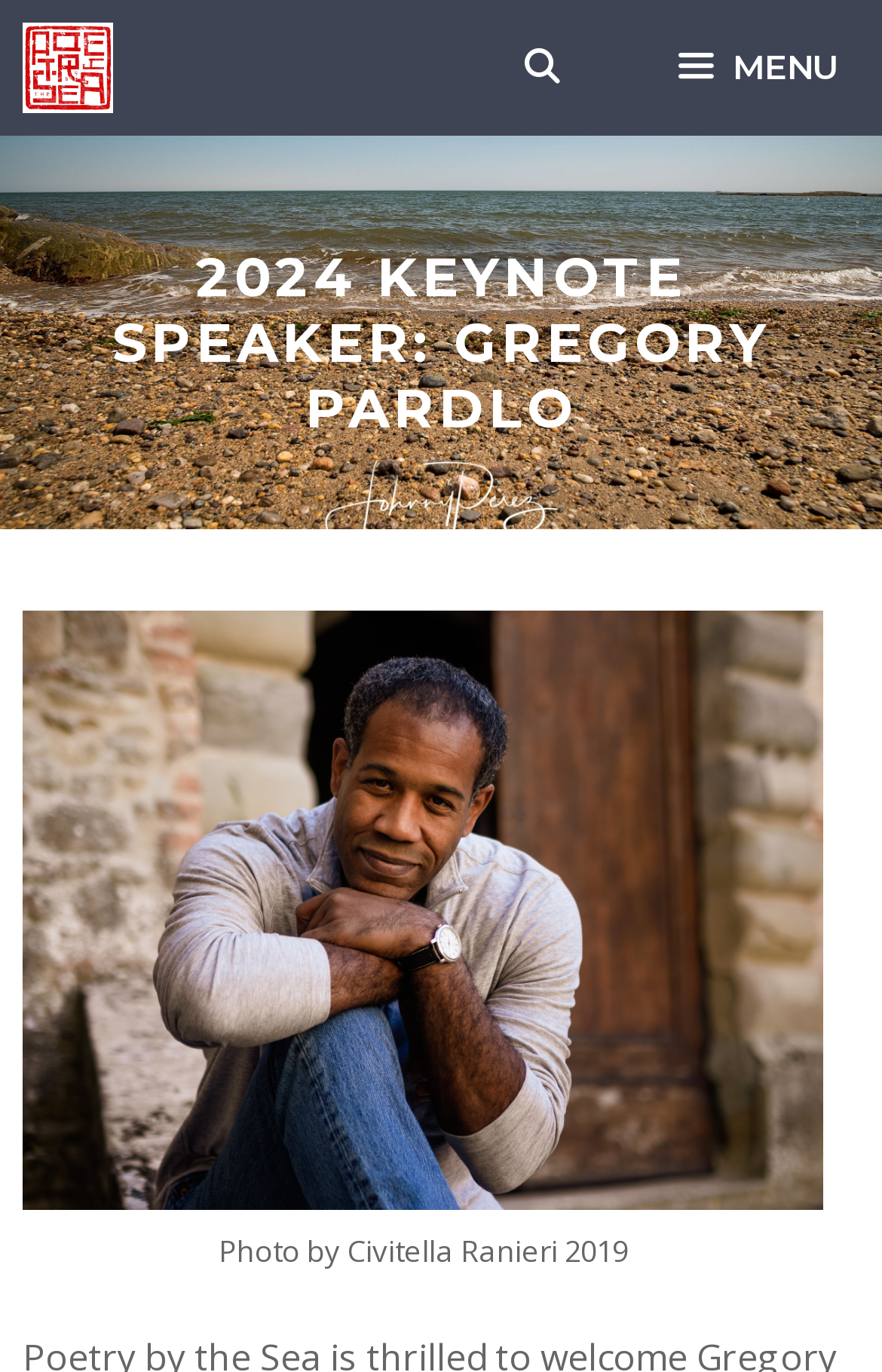Find the primary header on the webpage and provide its text.

2024 KEYNOTE SPEAKER: GREGORY PARDLO